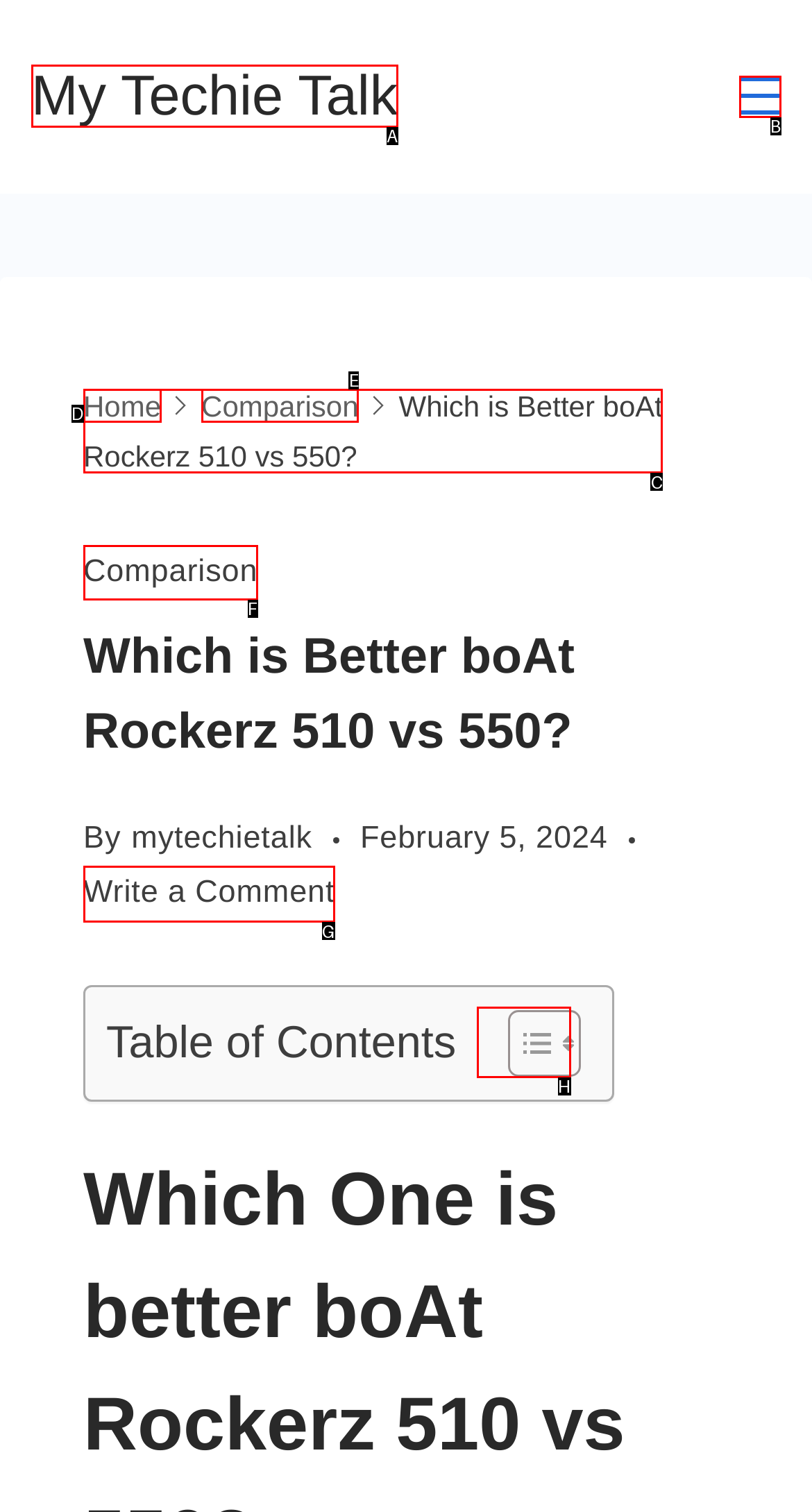Determine which element should be clicked for this task: write a comment
Answer with the letter of the selected option.

G